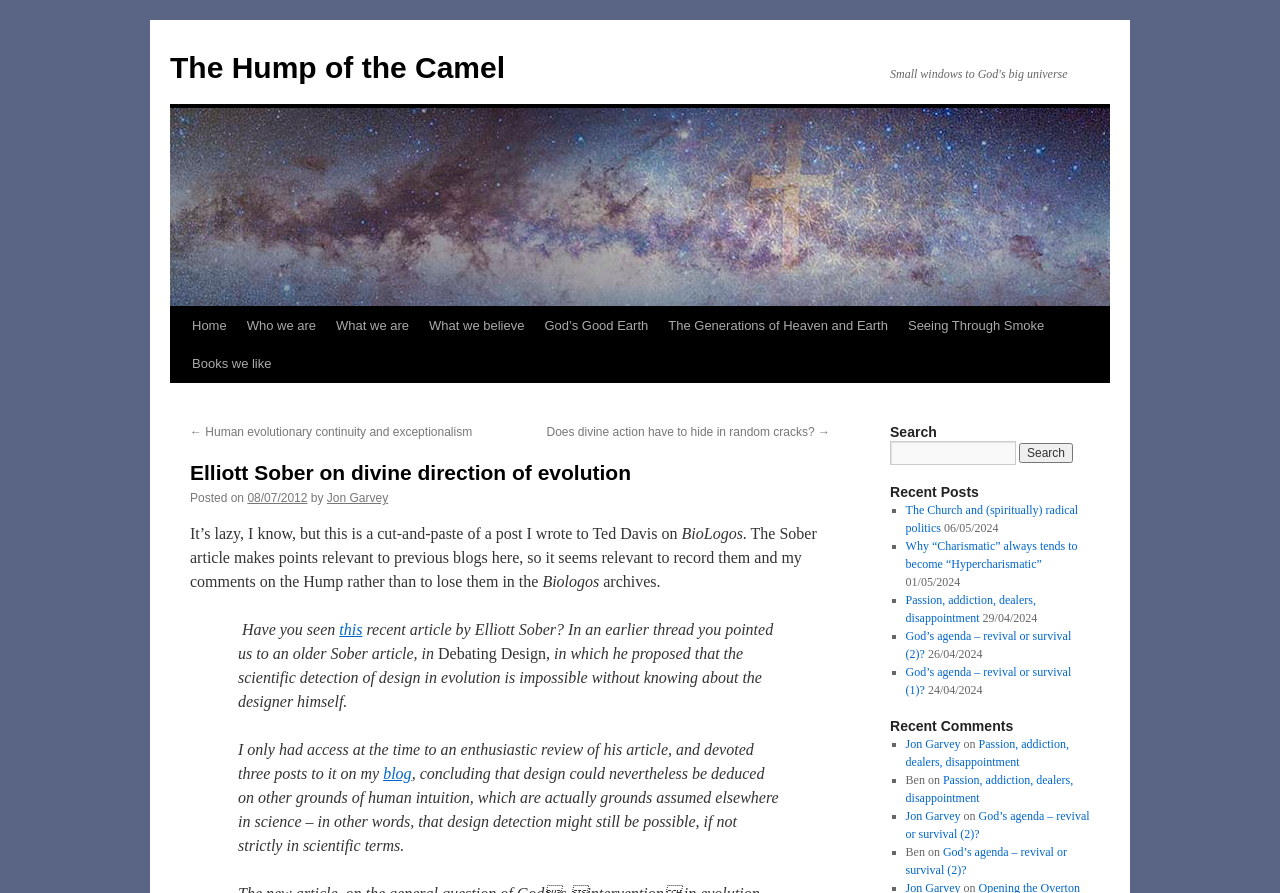Determine the bounding box coordinates for the element that should be clicked to follow this instruction: "Search for air conditioner remotes". The coordinates should be given as four float numbers between 0 and 1, in the format [left, top, right, bottom].

None